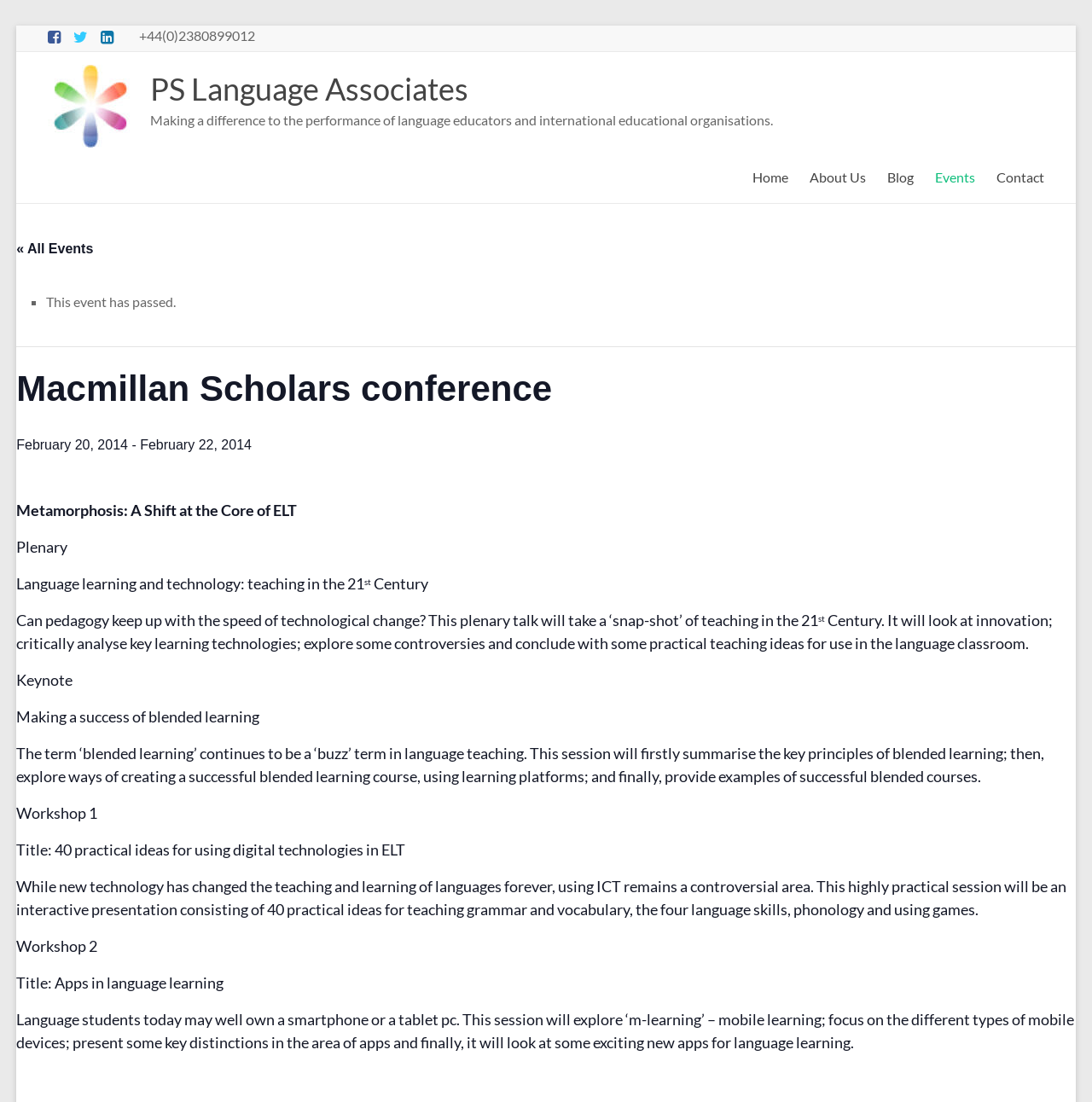Identify the bounding box coordinates of the region that needs to be clicked to carry out this instruction: "Click the 'Contact' link". Provide these coordinates as four float numbers ranging from 0 to 1, i.e., [left, top, right, bottom].

[0.912, 0.149, 0.956, 0.173]